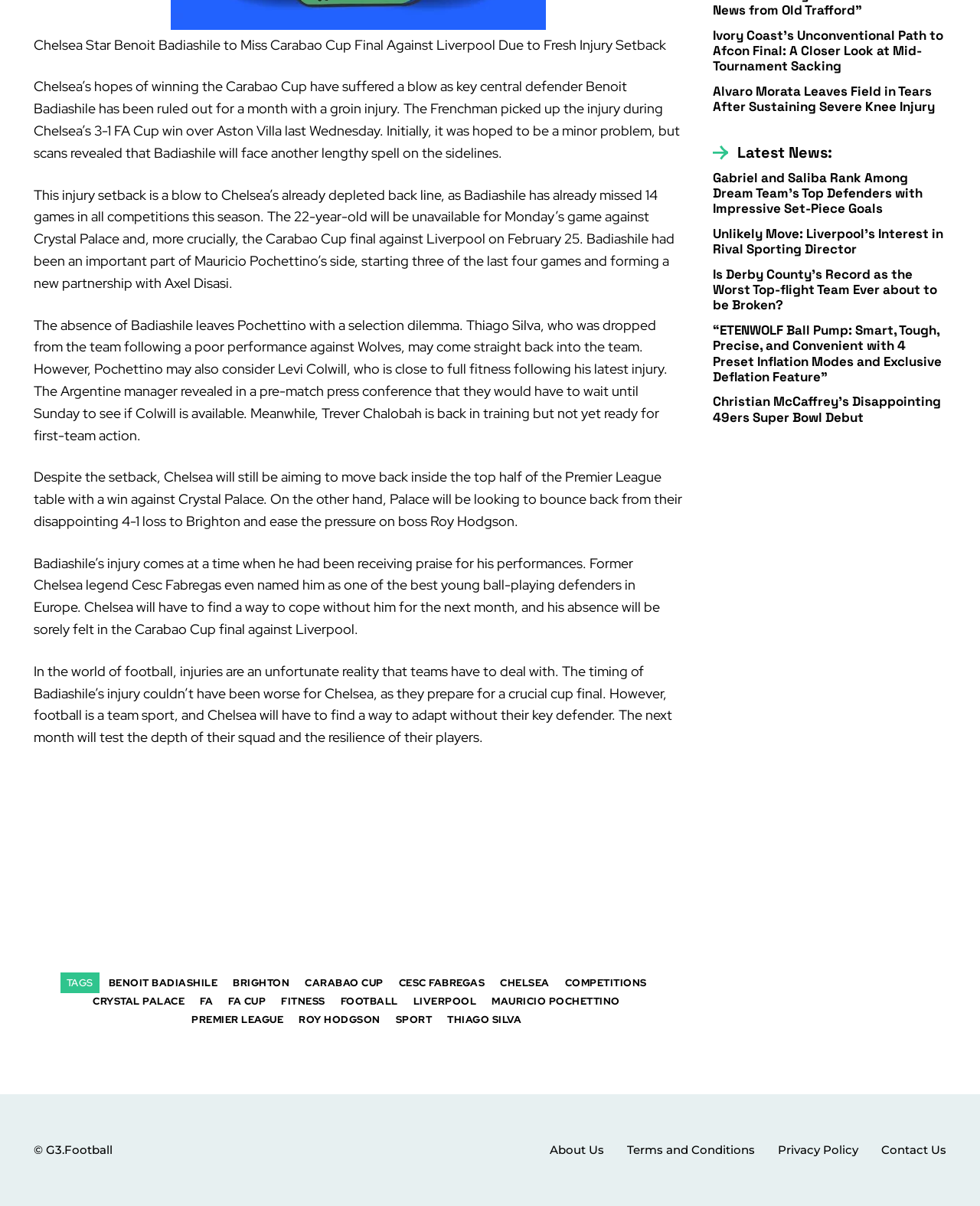Please examine the image and answer the question with a detailed explanation:
Who is the manager of Chelsea mentioned in the article?

The article mentions Mauricio Pochettino as the manager of Chelsea, who will have to find a way to cope without Benoit Badiashile for the next month.